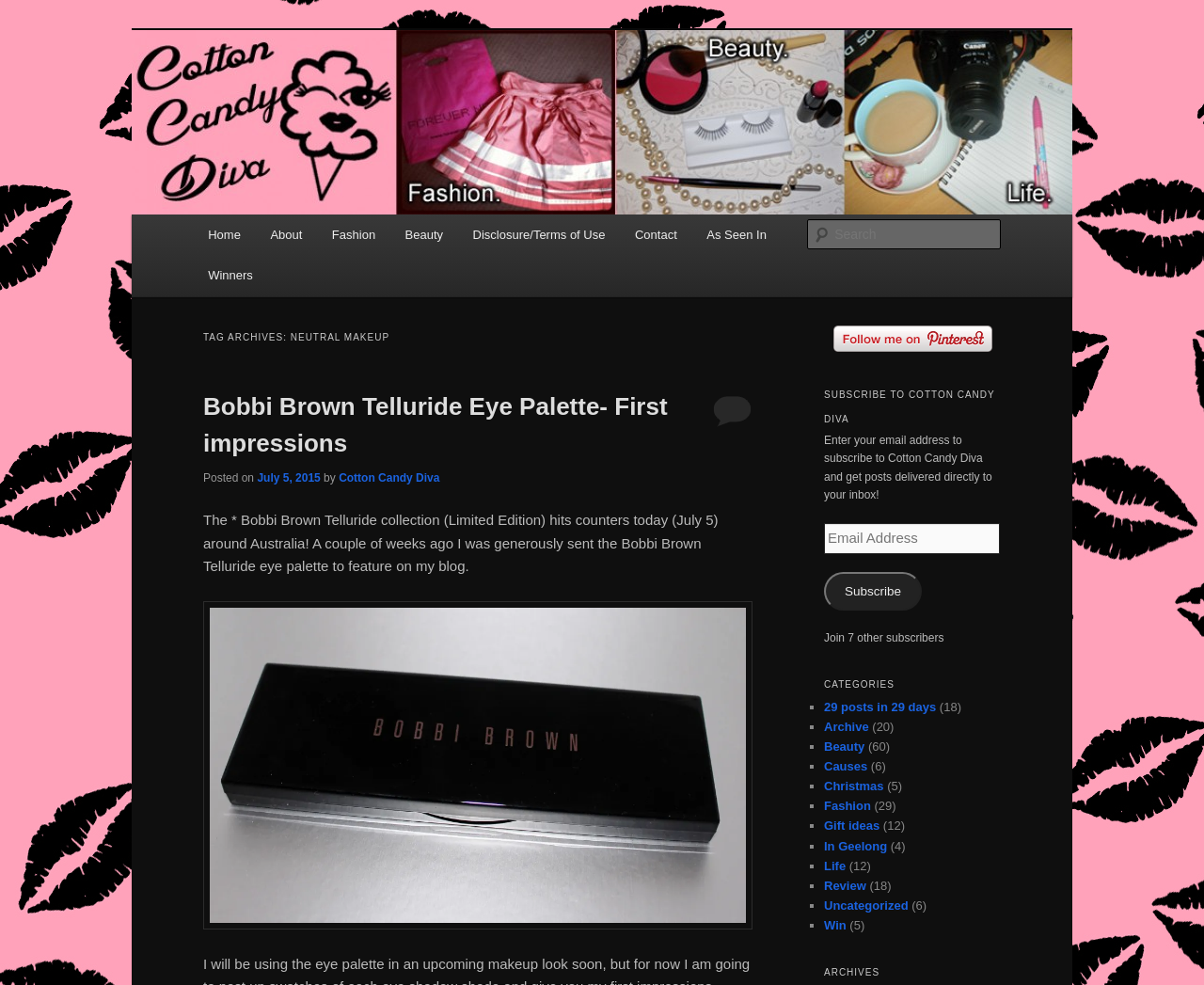Can you look at the image and give a comprehensive answer to the question:
What is the purpose of the textbox at the bottom of the page?

The textbox is located under the 'SUBSCRIBE TO COTTON CANDY DIVA' heading, and its purpose is to allow users to enter their email address to subscribe to the blog and receive posts directly to their inbox.